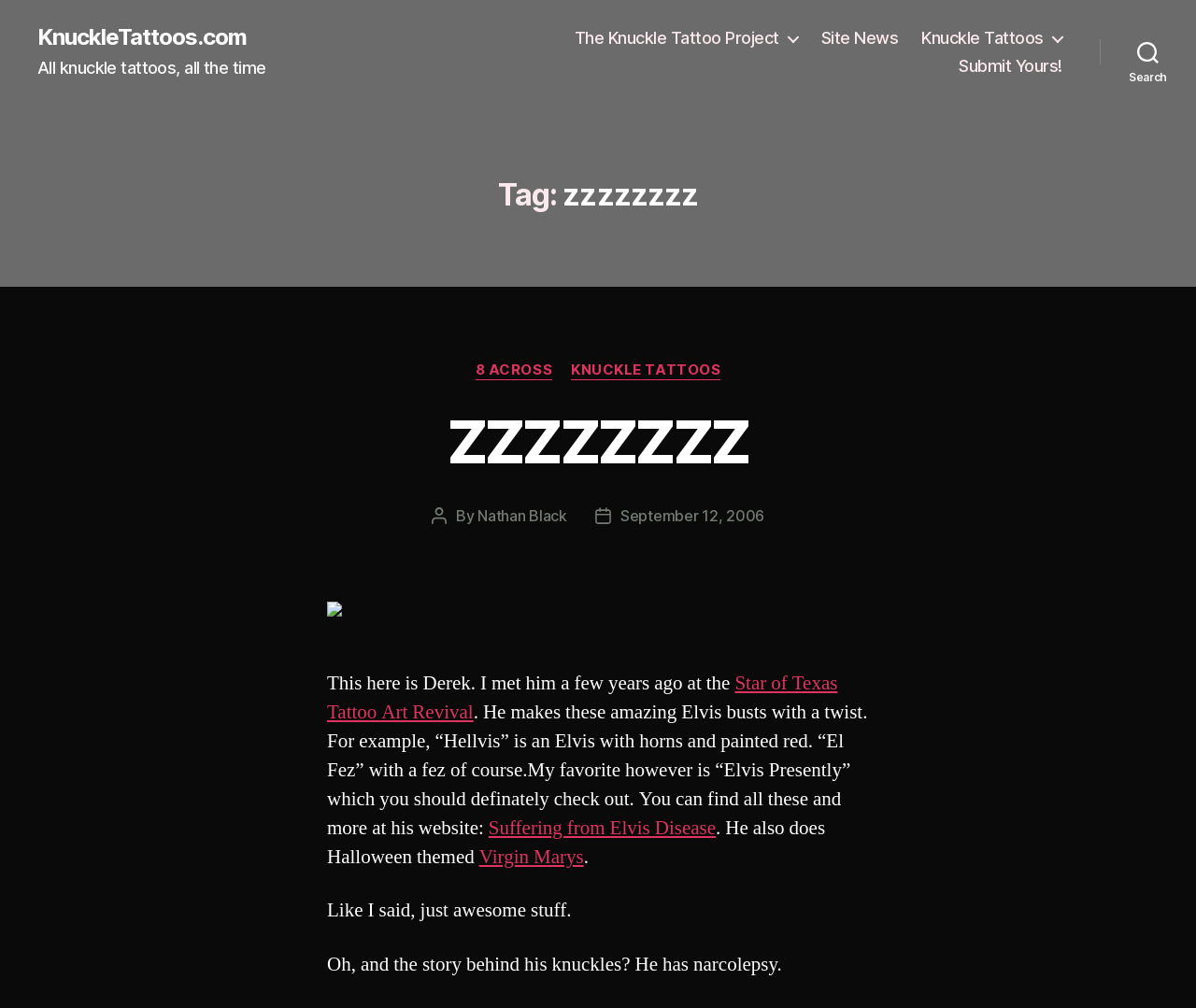Locate the bounding box coordinates of the area you need to click to fulfill this instruction: 'Visit the 'Submit Yours!' page'. The coordinates must be in the form of four float numbers ranging from 0 to 1: [left, top, right, bottom].

[0.802, 0.055, 0.888, 0.075]